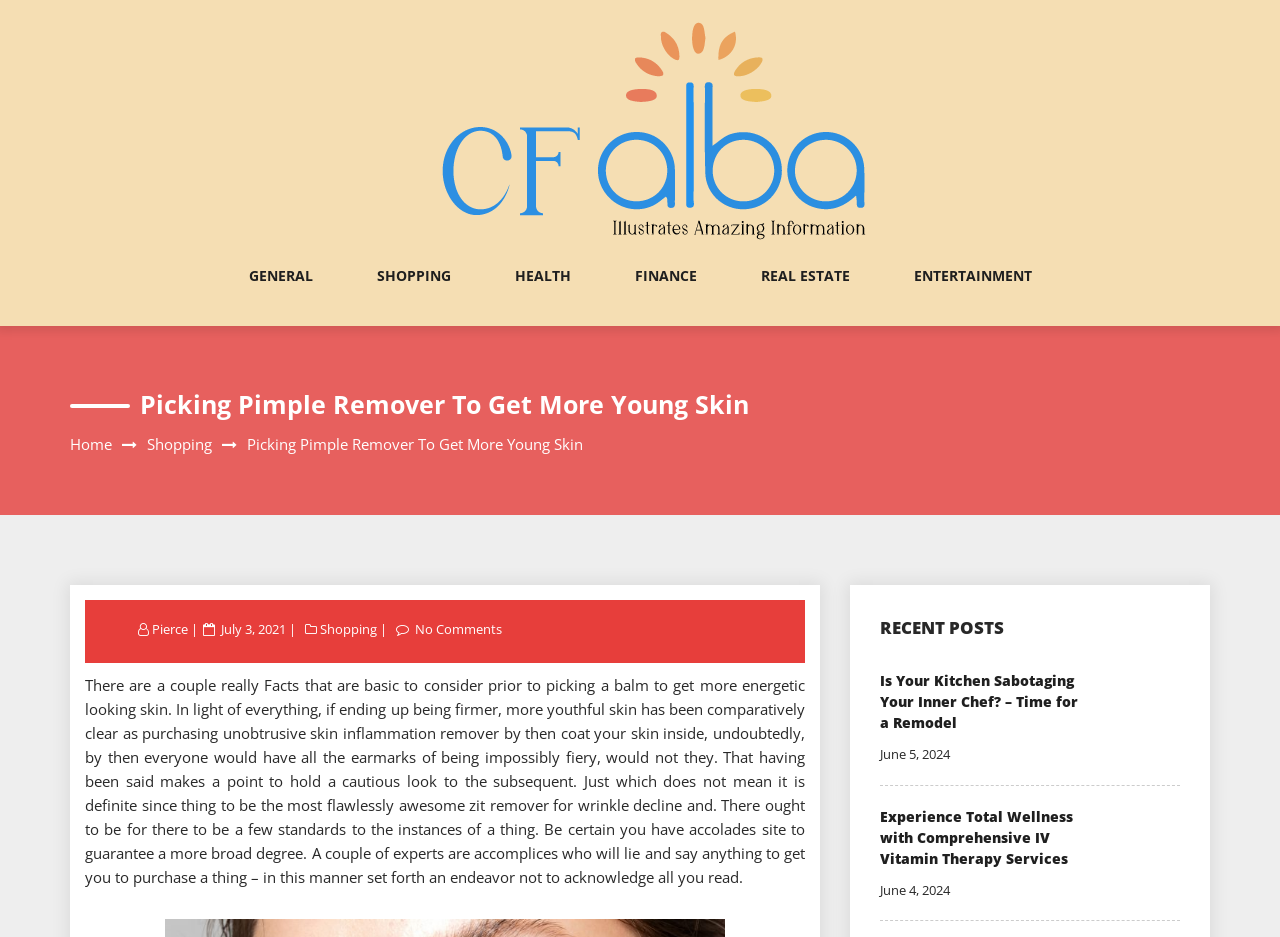What is the date of the article?
Offer a detailed and full explanation in response to the question.

I found the date of the article by looking at the text 'Posted on' followed by a link 'July 3, 2021' in the article's metadata section.